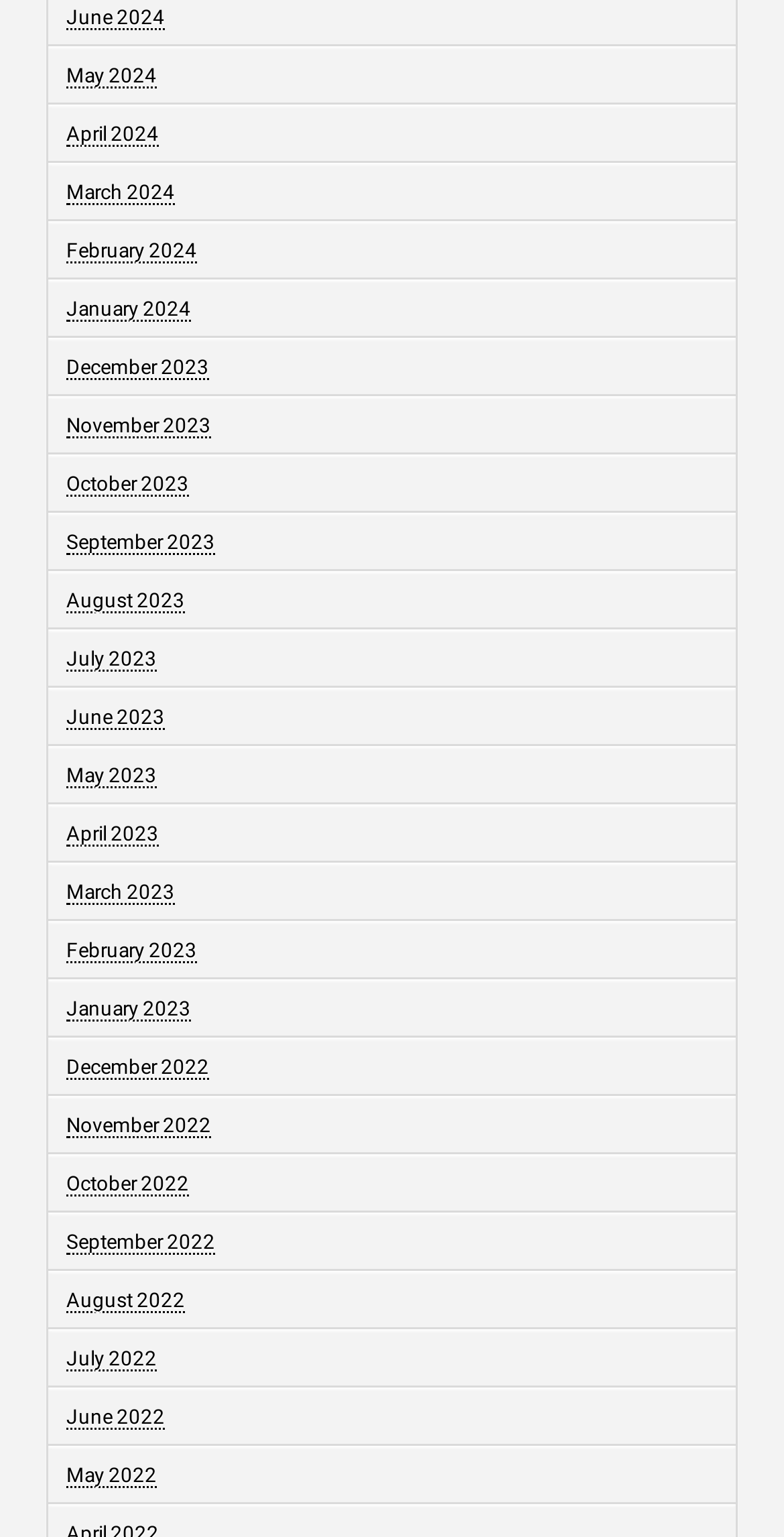Are the months listed in chronological order?
Using the image as a reference, answer the question with a short word or phrase.

Yes